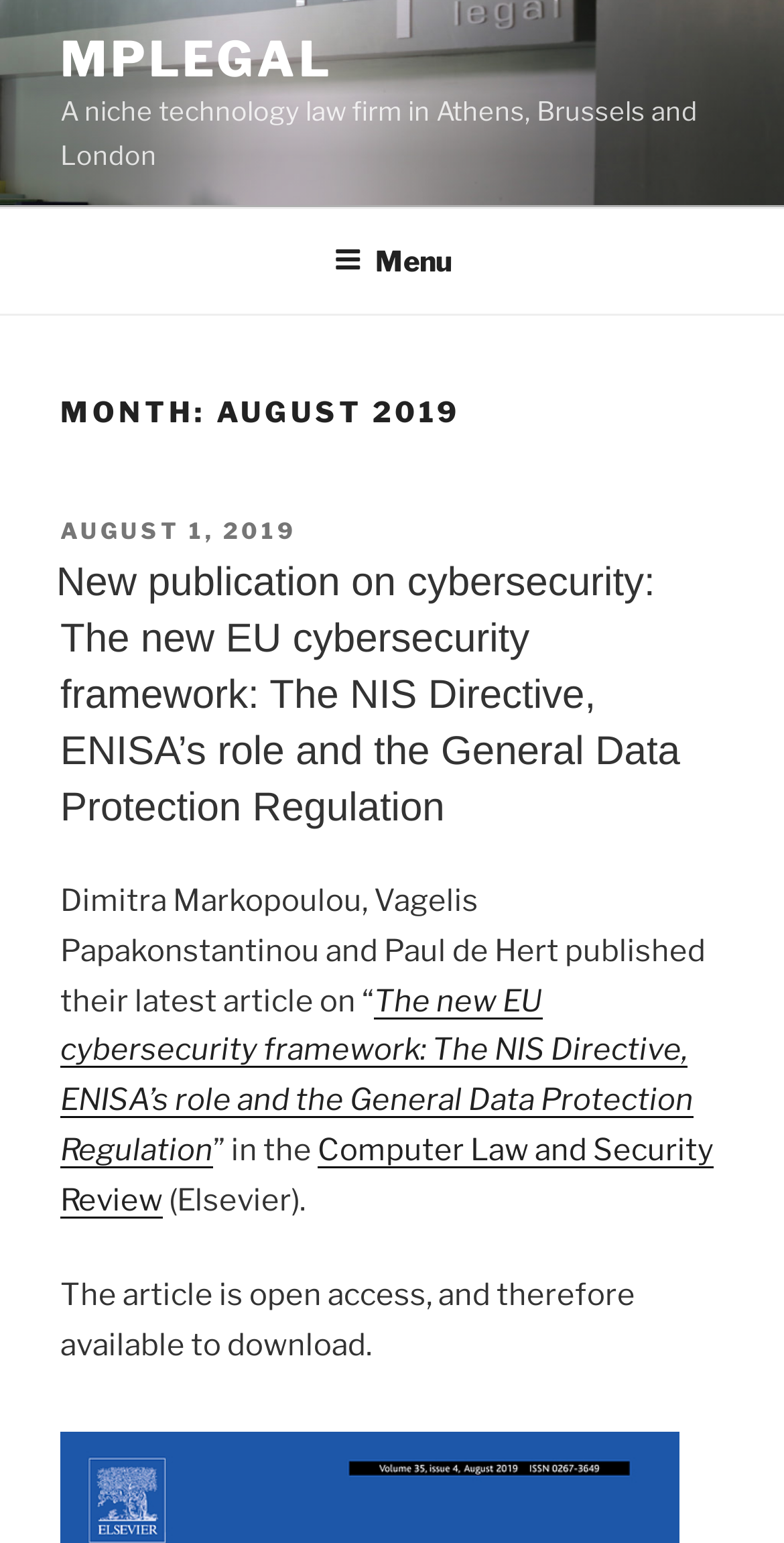Create a detailed description of the webpage's content and layout.

The webpage appears to be a blog or news article page from a law firm, MPlegal. At the top, there is a link to the firm's homepage, "MPLEGAL", and a brief description of the firm as "a niche technology law firm in Athens, Brussels and London". 

Below this, there is a navigation menu, "Top Menu", which is collapsed and can be expanded by clicking the "Menu" button. 

The main content of the page is a blog post or news article, titled "MONTH: AUGUST 2019". The article is divided into sections, with the first section having a heading "POSTED ON" followed by a date, "AUGUST 1, 2019". 

The main article title is "New publication on cybersecurity: The new EU cybersecurity framework: The NIS Directive, ENISA’s role and the General Data Protection Regulation". This title is a link, and there is a brief summary or introduction to the article below it. The article appears to be written by Dimitra Markopoulou, Vagelis Papakonstantinou, and Paul de Hert, and it was published in the "Computer Law and Security Review" journal. The article is open access and available for download.